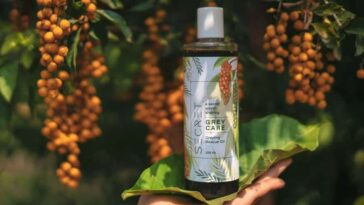Paint a vivid picture with your words by describing the image in detail.

The image showcases a bottle of tanning oil, elegantly positioned on a green leaf held in a hand. Surrounding the bottle are vibrant clusters of orange berries hanging from branches, suggesting a lush, tropical environment. The bottle features a decorative label, prominently displaying the product name and indicating its intended use. The interplay of natural elements—the hand, the leaf, and the abundant berries—creates a vivid and inviting scene, emphasizing the beauty and allure of the product for potential users. This setting not only highlights the botanical inspiration behind the tanning oil but also evokes a sense of connection to nature and self-care.